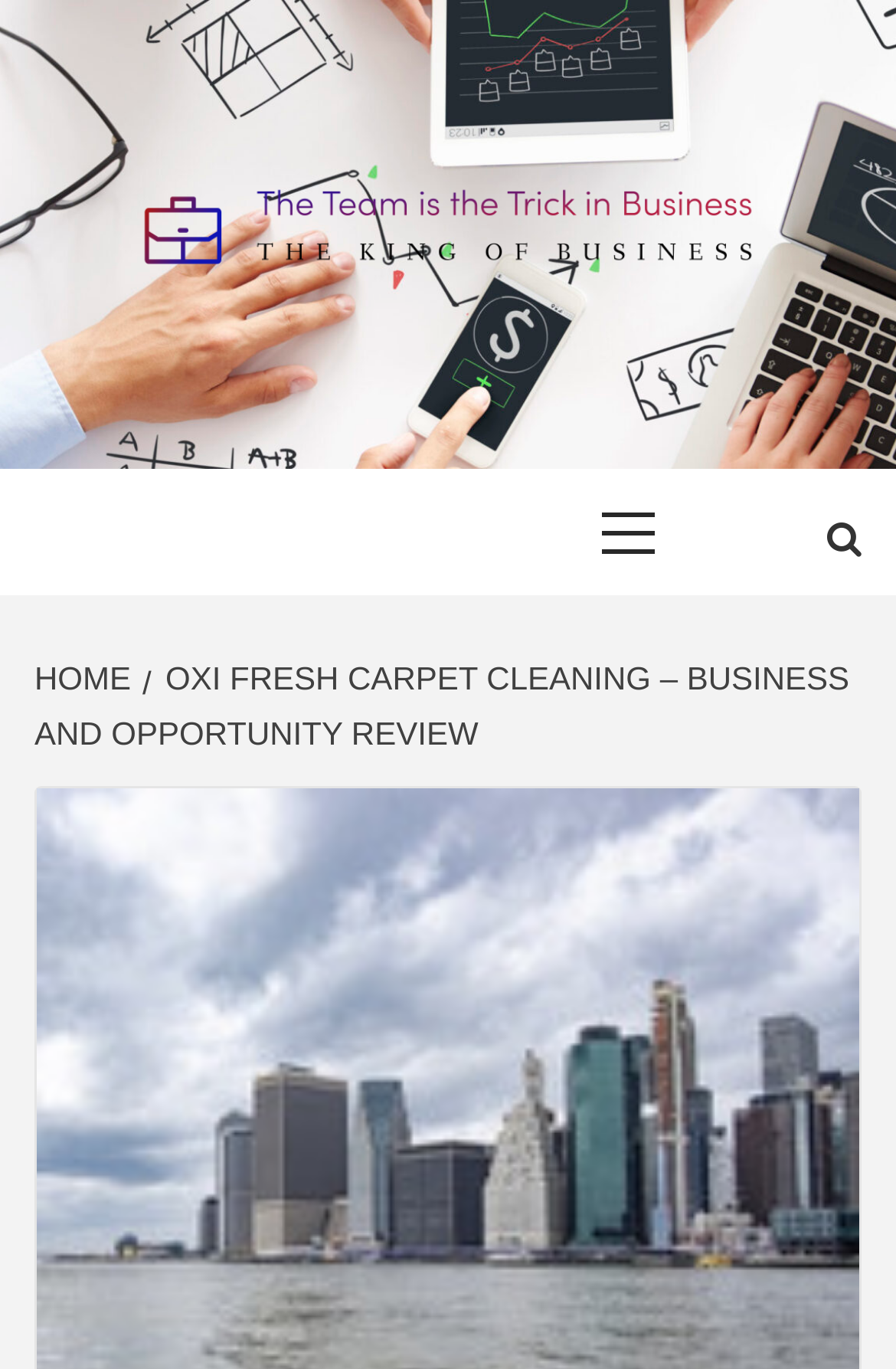Answer the question with a brief word or phrase:
What is the icon on the right side of the primary menu?

uf002